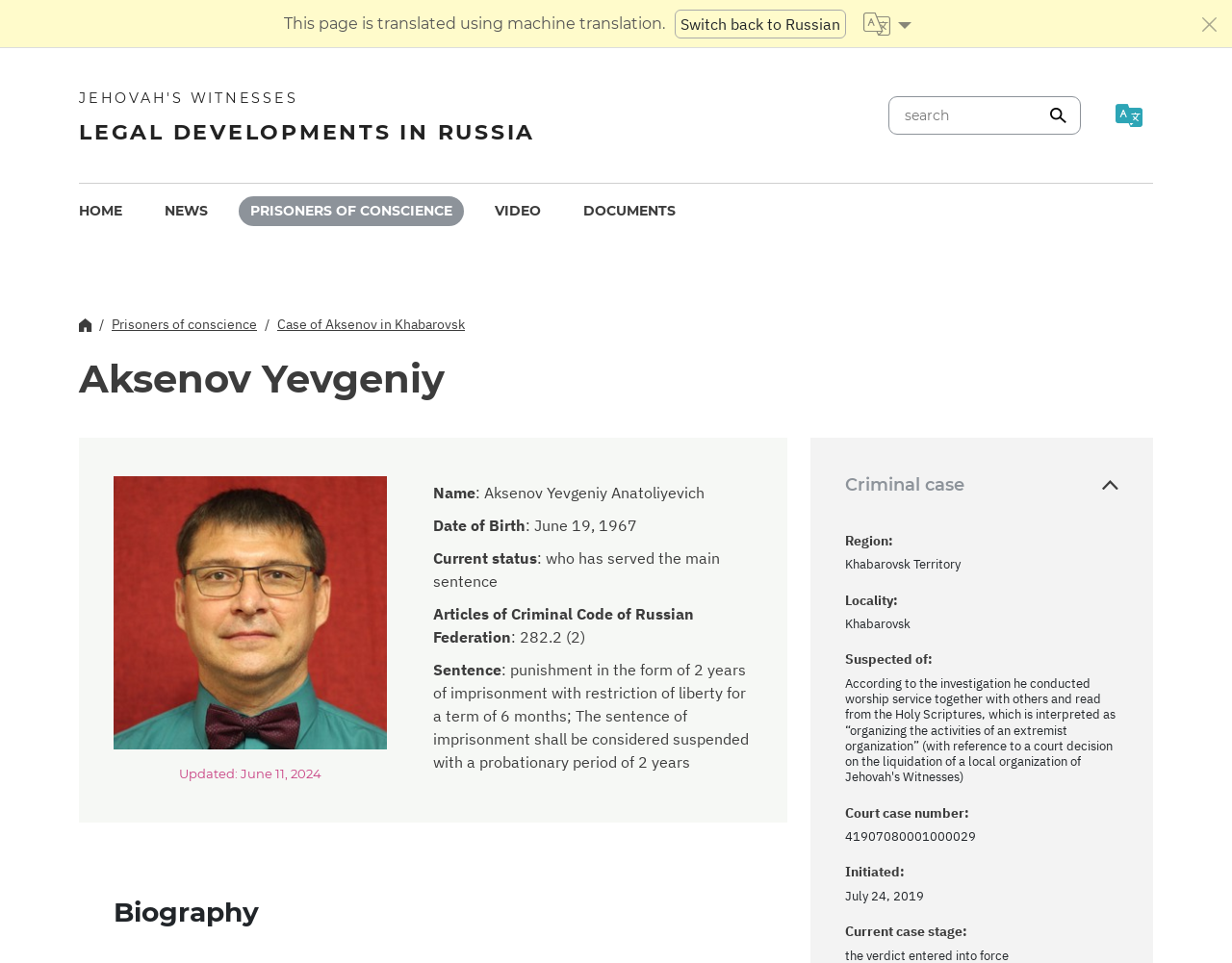Please give the bounding box coordinates of the area that should be clicked to fulfill the following instruction: "Go to NEWS page". The coordinates should be in the format of four float numbers from 0 to 1, i.e., [left, top, right, bottom].

[0.124, 0.203, 0.178, 0.234]